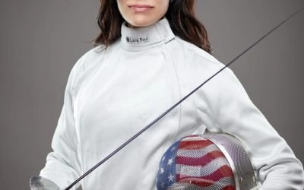Please reply with a single word or brief phrase to the question: 
What is the symbol on the fencing mask?

American flag